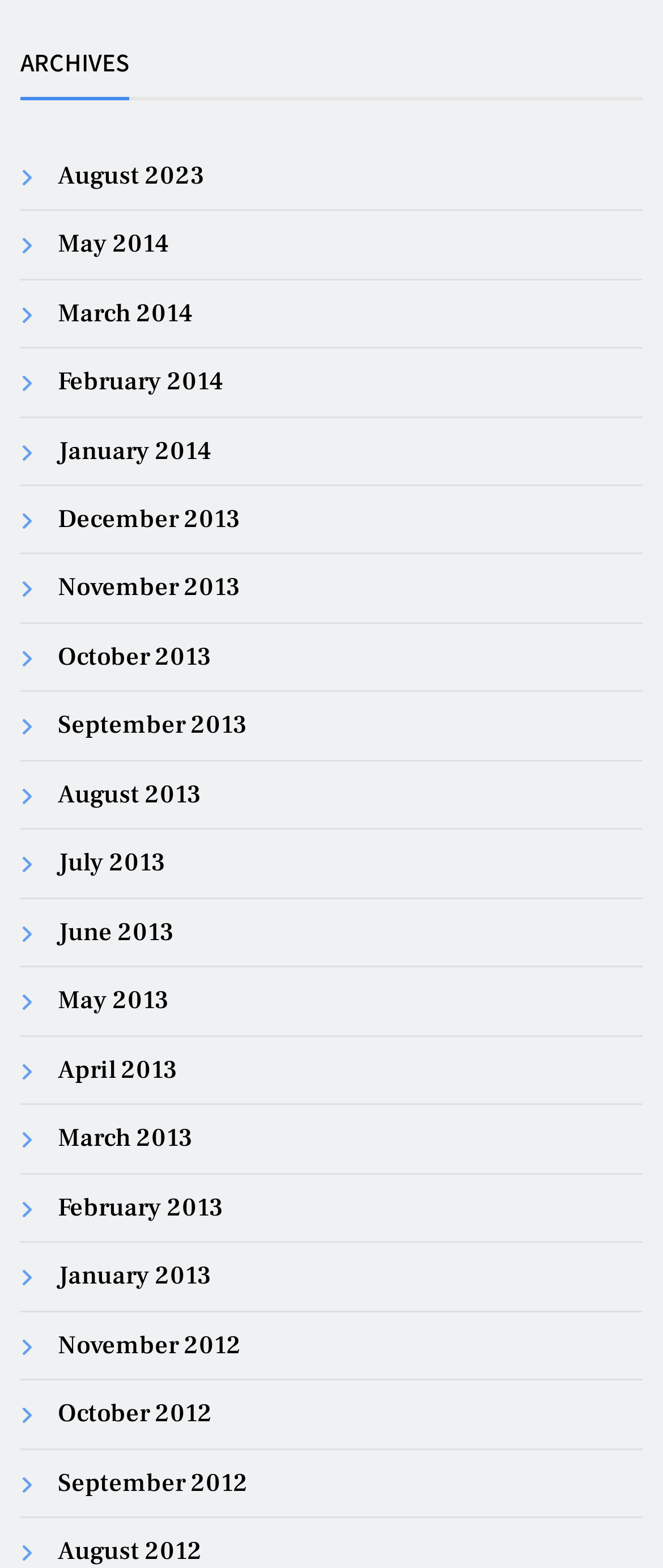Specify the bounding box coordinates of the area to click in order to follow the given instruction: "explore August 2012 archives."

[0.087, 0.979, 0.305, 1.0]